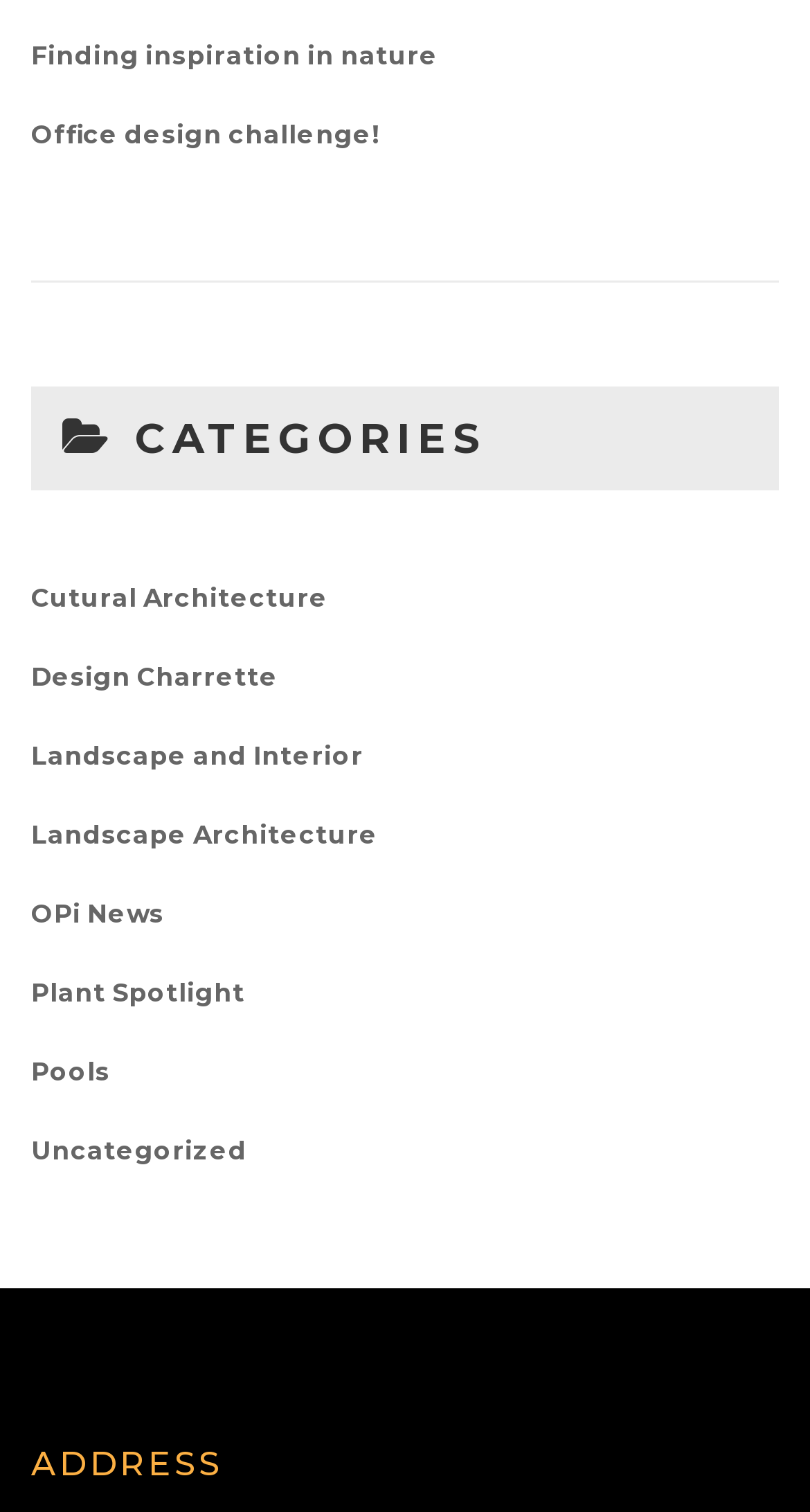Can you look at the image and give a comprehensive answer to the question:
Is there a category related to office design?

I saw a link 'Office design challenge!' at the top of the page, which suggests that there is a category related to office design.